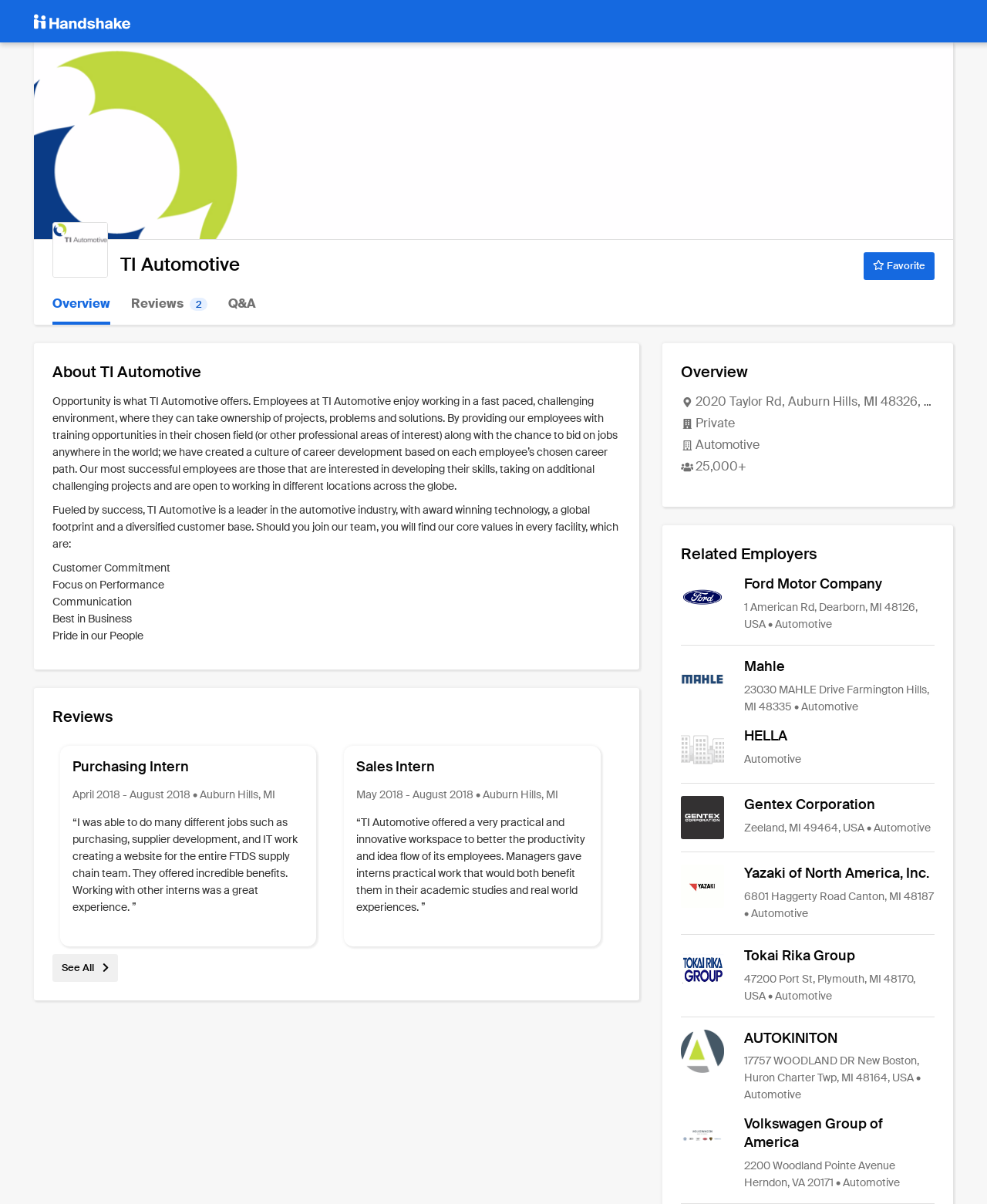Locate the bounding box coordinates of the item that should be clicked to fulfill the instruction: "Click on the 'Overview' link".

[0.053, 0.235, 0.112, 0.269]